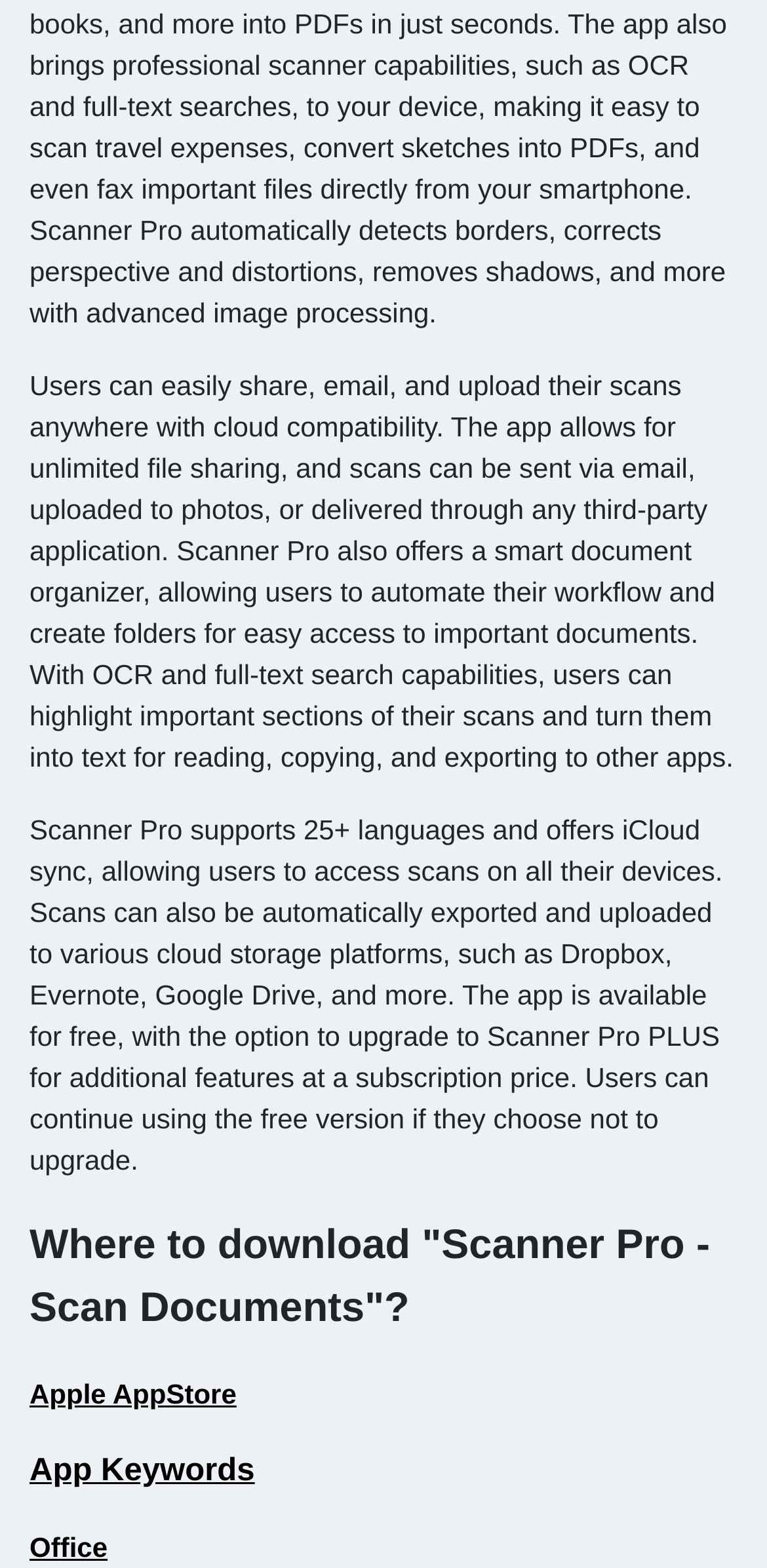Find the bounding box coordinates of the UI element according to this description: "App Keywords".

[0.038, 0.926, 0.332, 0.949]